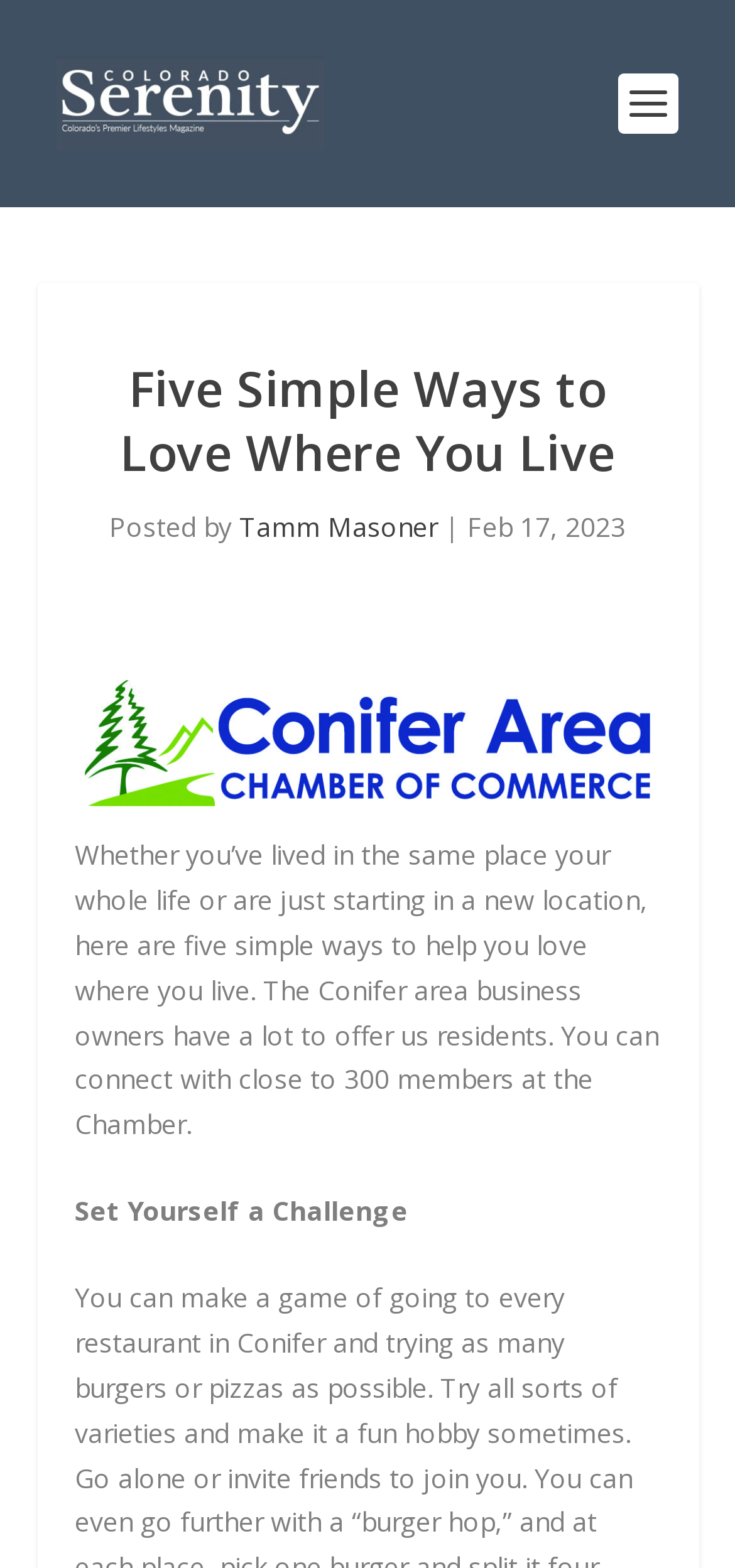Locate the bounding box for the described UI element: "alt="Colorado Serenity Online"". Ensure the coordinates are four float numbers between 0 and 1, formatted as [left, top, right, bottom].

[0.077, 0.036, 0.441, 0.096]